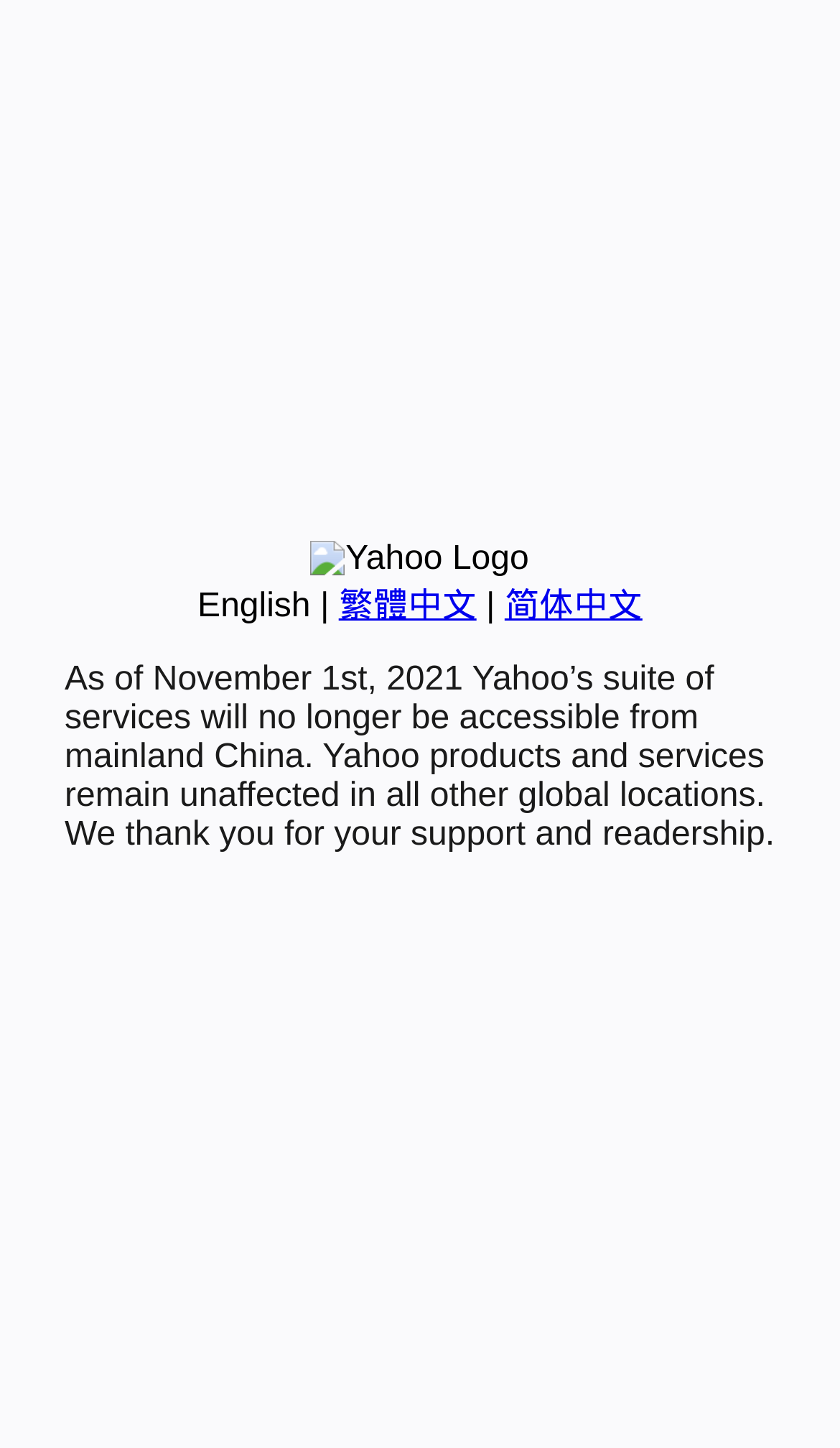Locate the bounding box of the UI element described by: "English" in the given webpage screenshot.

[0.235, 0.406, 0.37, 0.432]